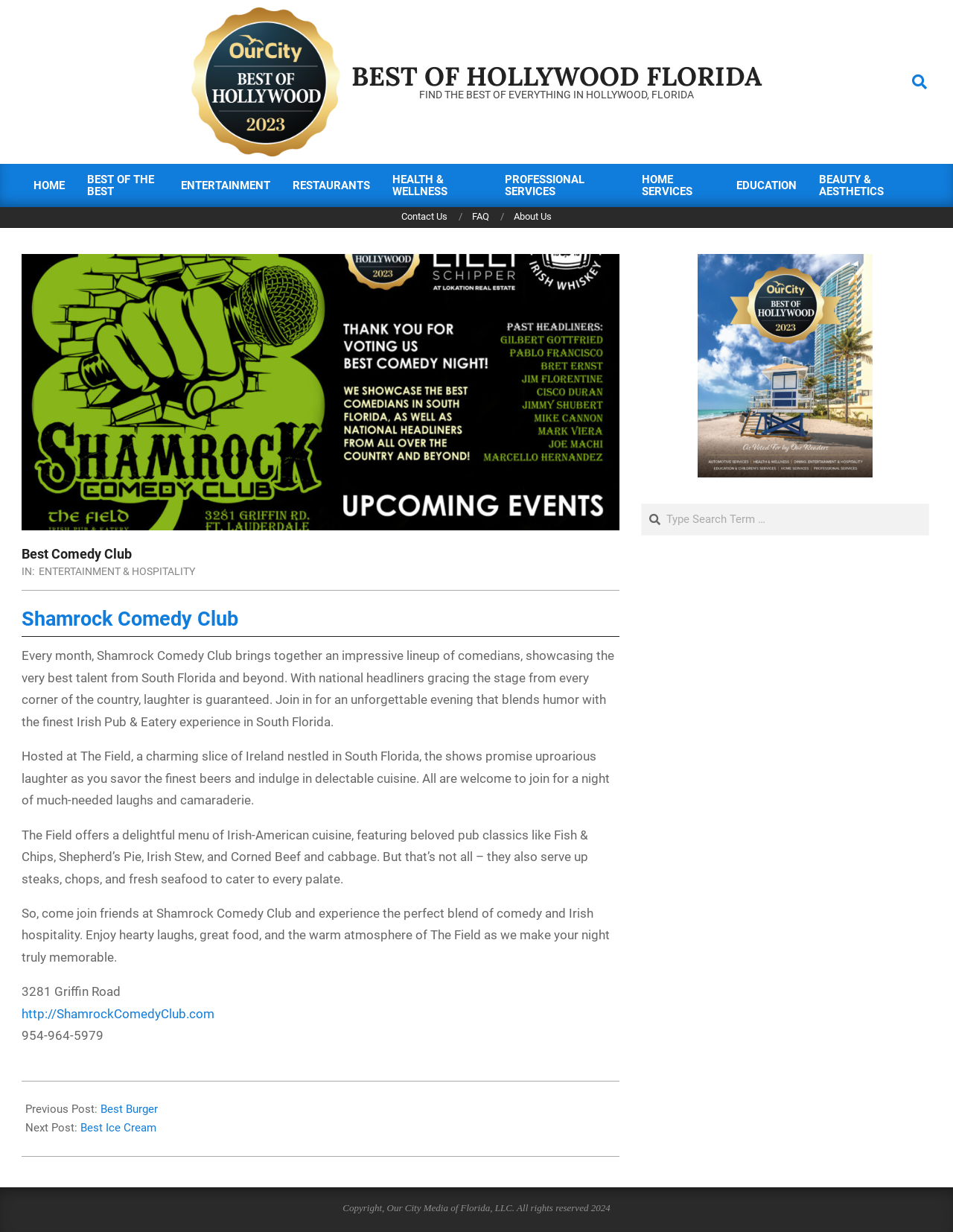What is the name of the publication that owns the copyright?
Please provide an in-depth and detailed response to the question.

I found the answer by reading the static text 'Copyright, Our City Media of Florida, LLC. All rights reserved 2024' which is located at the bottom of the webpage, providing the name of the publication that owns the copyright.